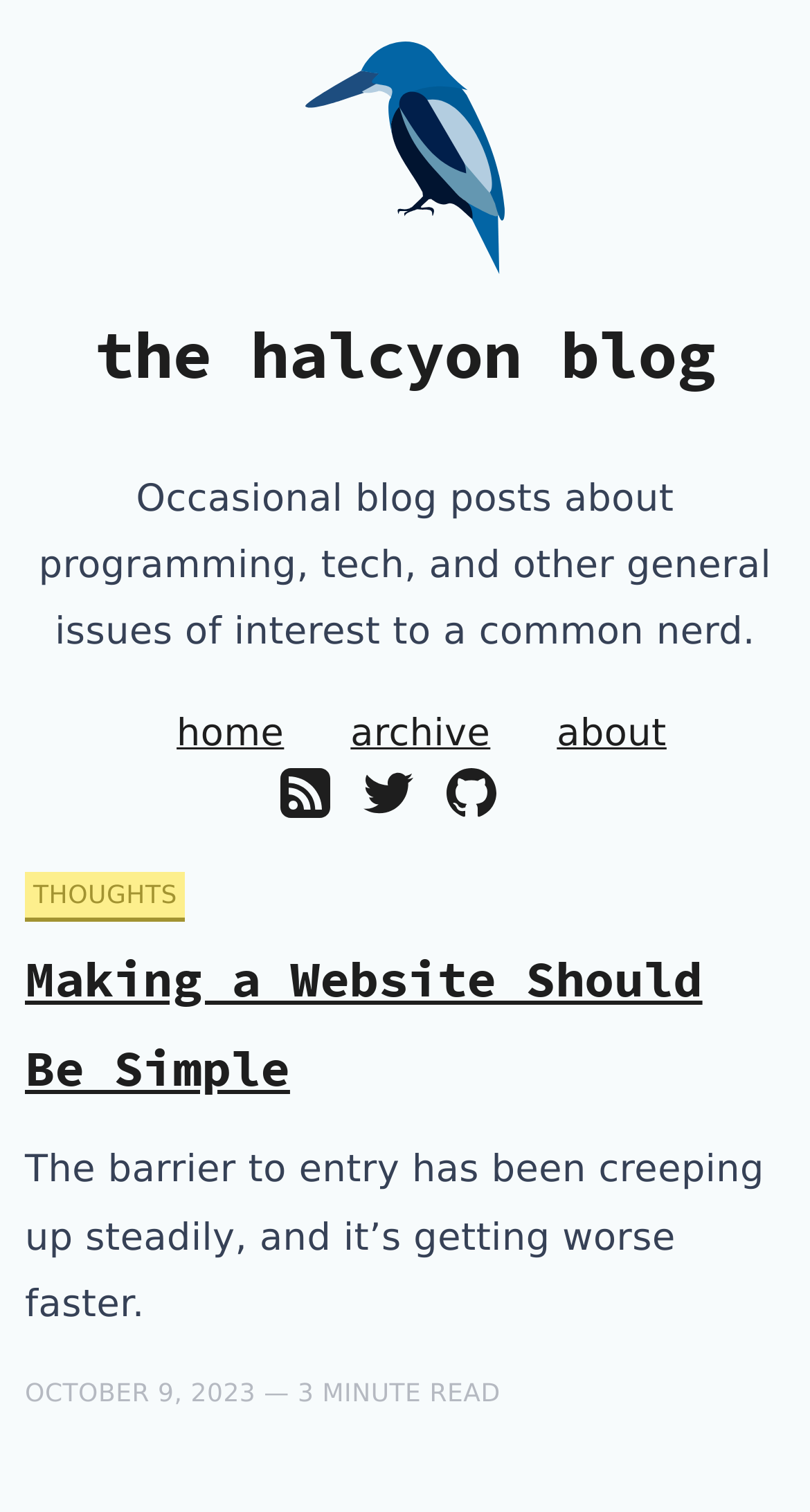Please provide a brief answer to the question using only one word or phrase: 
How long does it take to read the latest blog post?

3 minutes